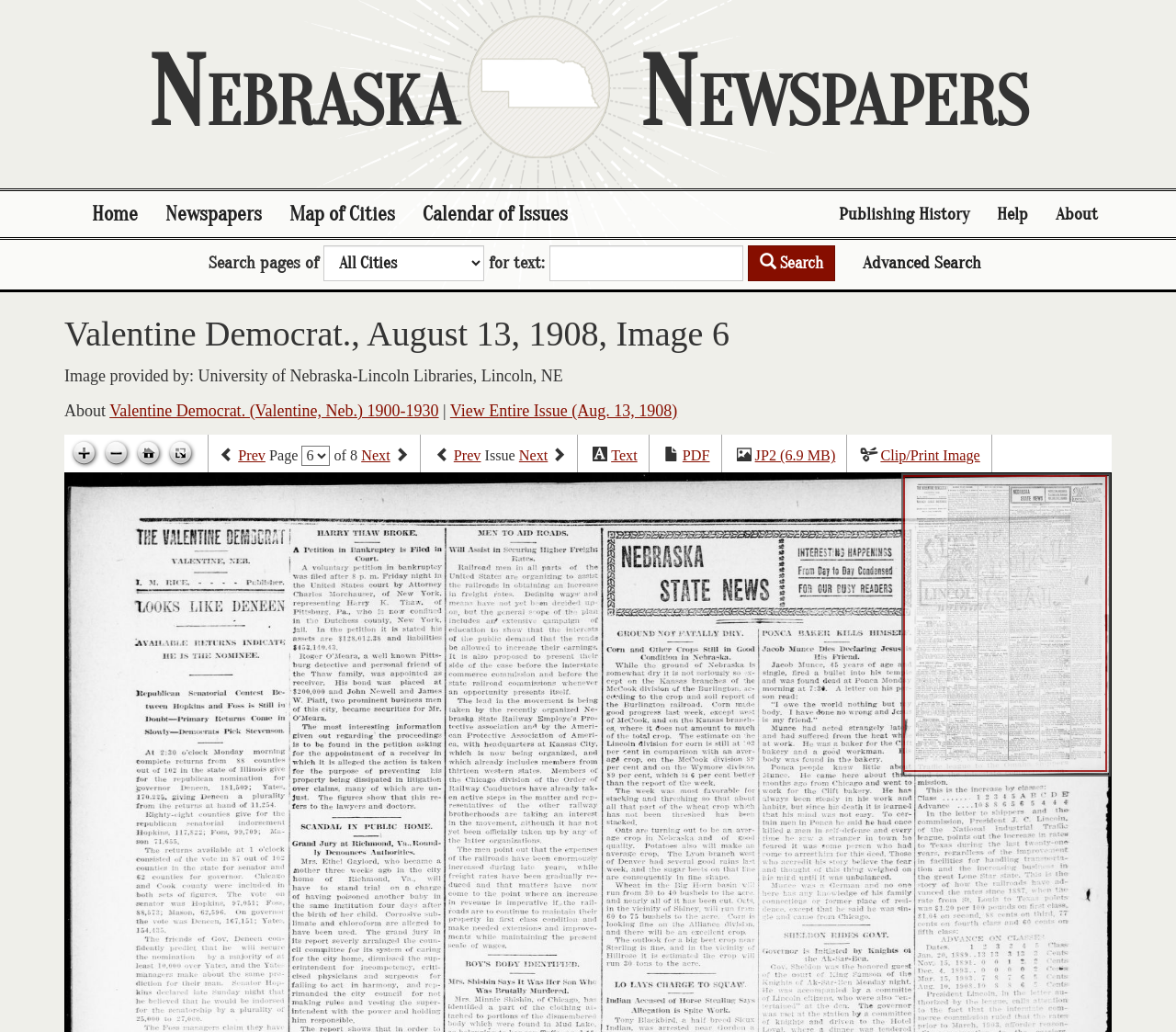Use the details in the image to answer the question thoroughly: 
What is the date of this newspaper issue?

The answer can be found by looking at the heading 'Valentine Democrat., August 13, 1908, Image 6' which indicates that the current page is showing an image from the Valentine Democrat newspaper issued on August 13, 1908.